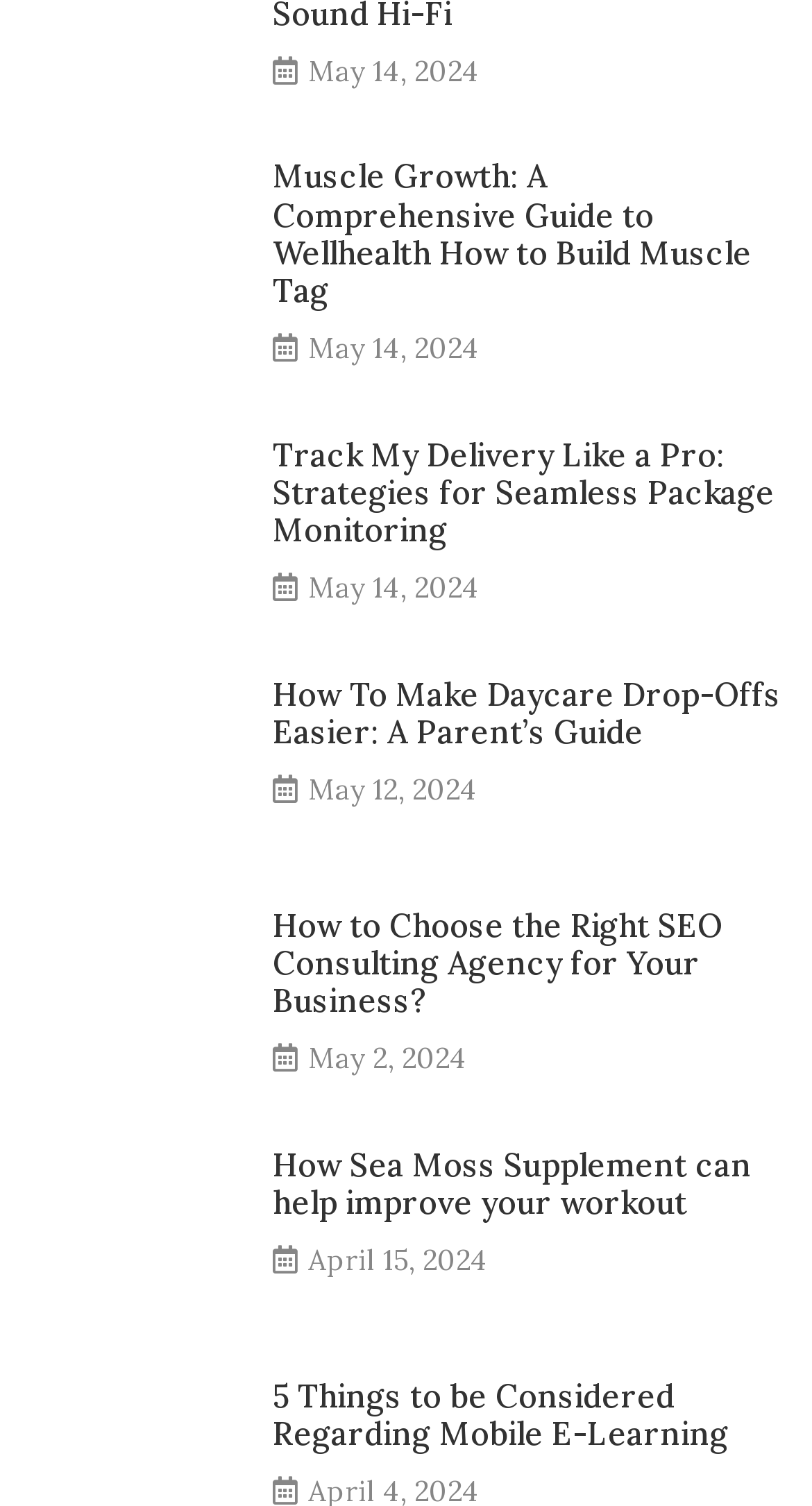Answer the question with a single word or phrase: 
What is the title of the second article?

Track My Delivery Like a Pro: Strategies for Seamless Package Monitoring